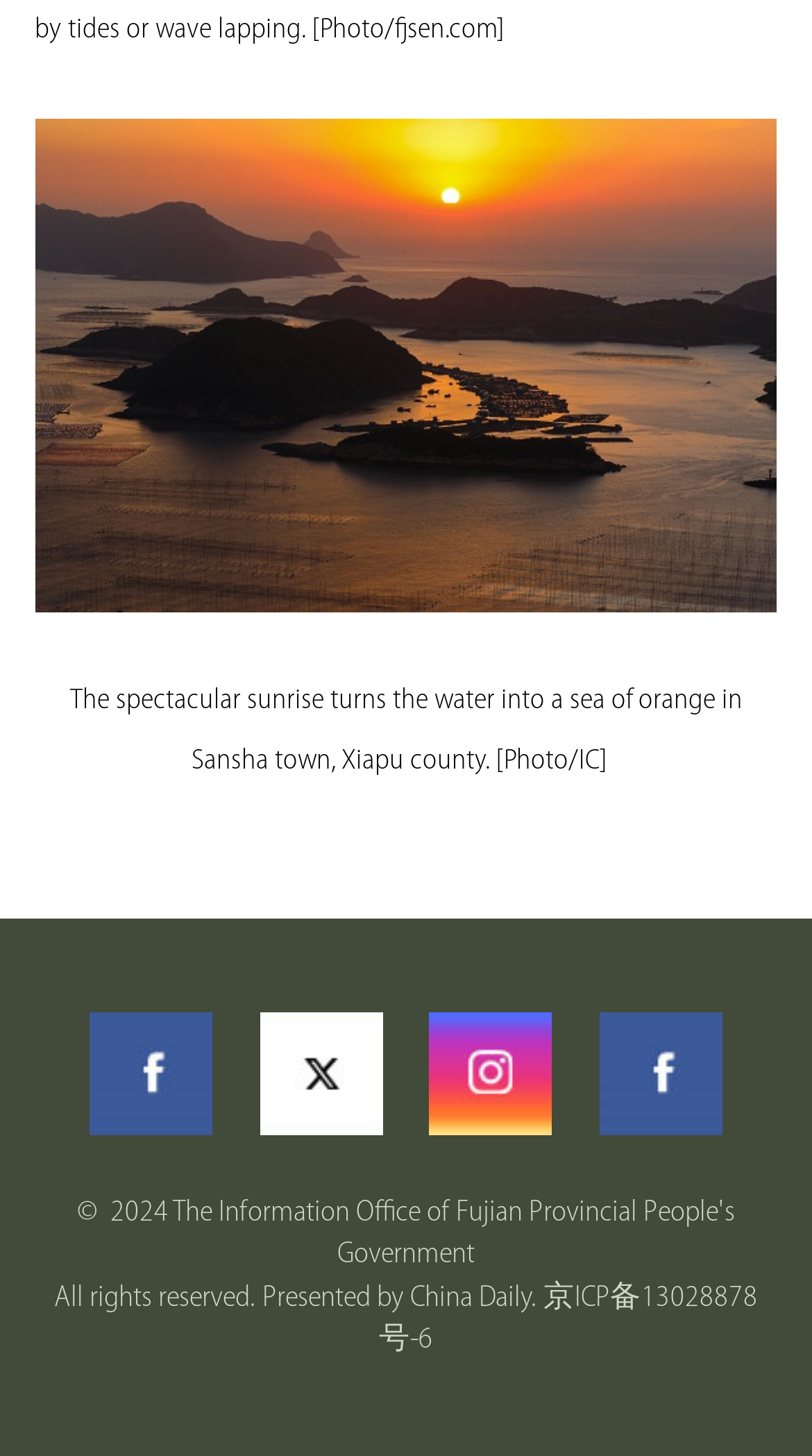What is the ICP registration number?
From the details in the image, provide a complete and detailed answer to the question.

The link element with ID 167 contains the text '京ICP备13028878号-6', which is a registration number for ICP (Internet Content Provider) in China.